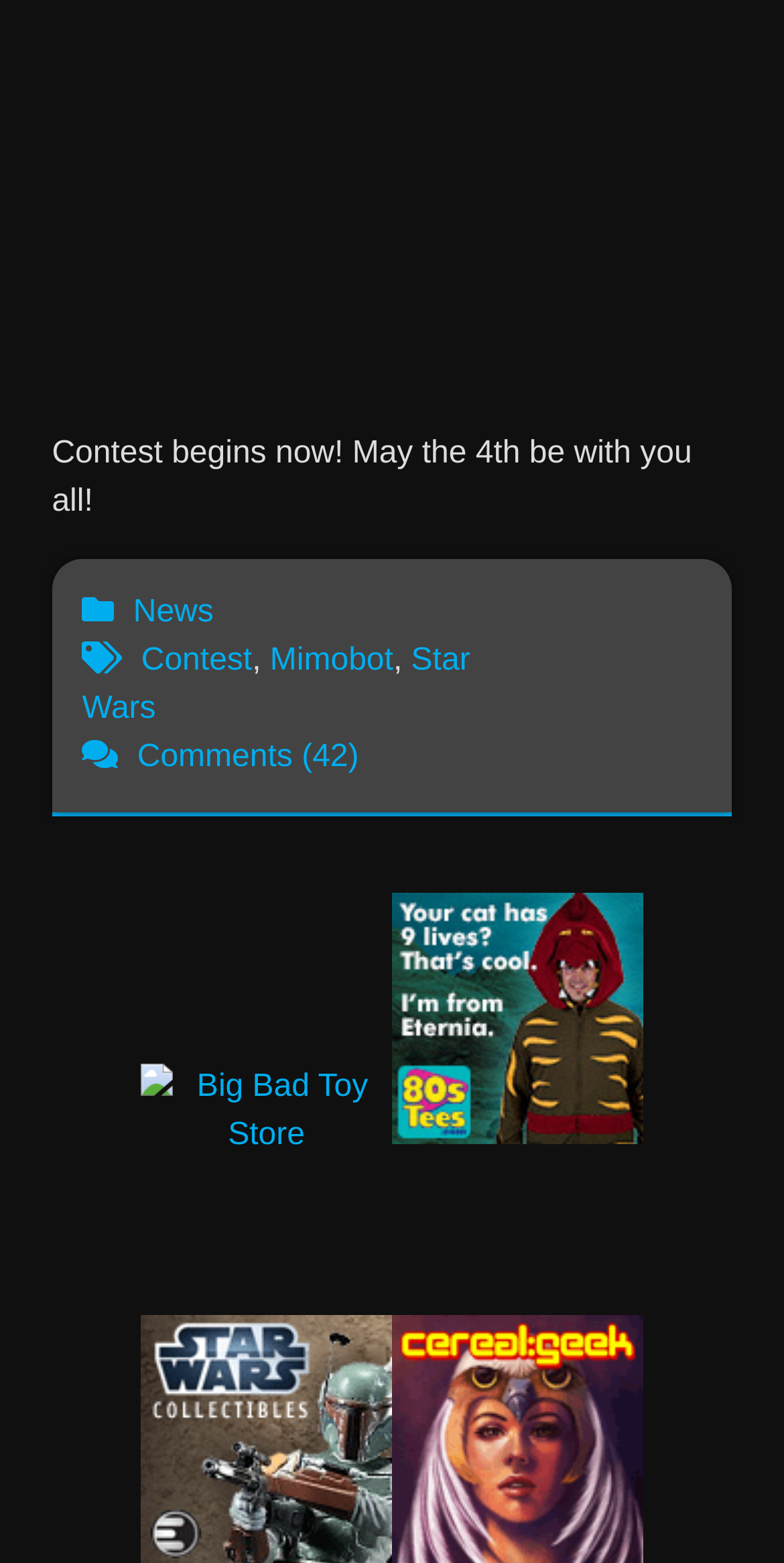Bounding box coordinates must be specified in the format (top-left x, top-left y, bottom-right x, bottom-right y). All values should be floating point numbers between 0 and 1. What are the bounding box coordinates of the UI element described as: Star Wars

[0.105, 0.242, 0.6, 0.294]